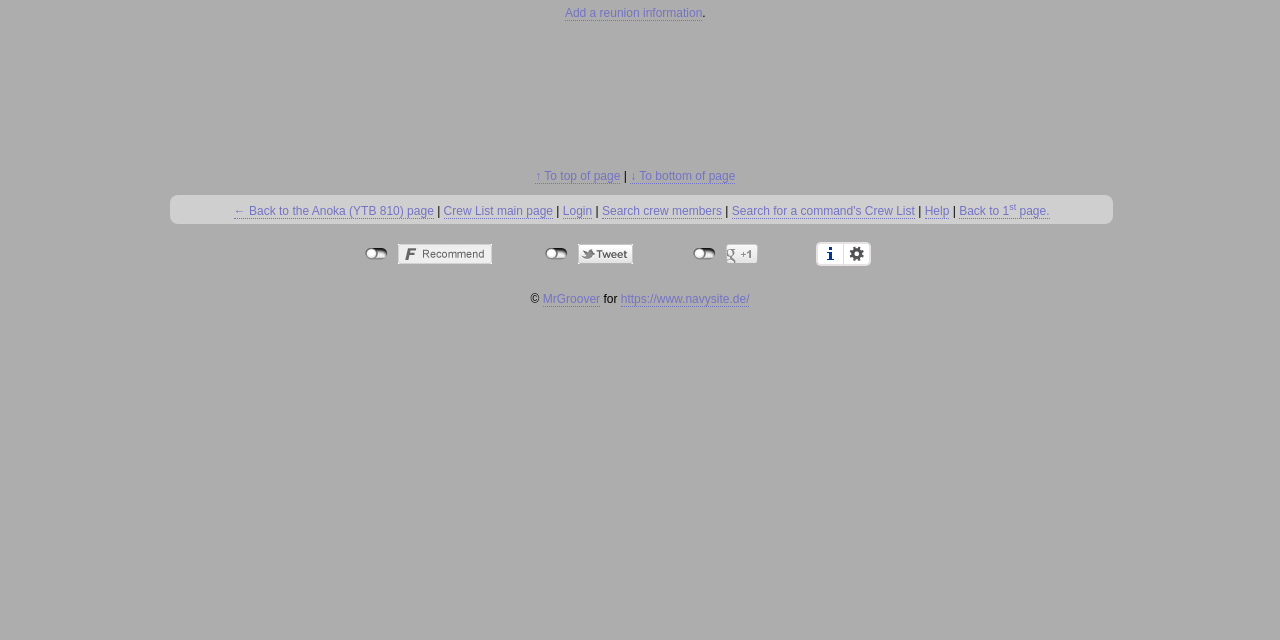Please find the bounding box coordinates in the format (top-left x, top-left y, bottom-right x, bottom-right y) for the given element description. Ensure the coordinates are floating point numbers between 0 and 1. Description: Crew List main page

[0.347, 0.318, 0.432, 0.342]